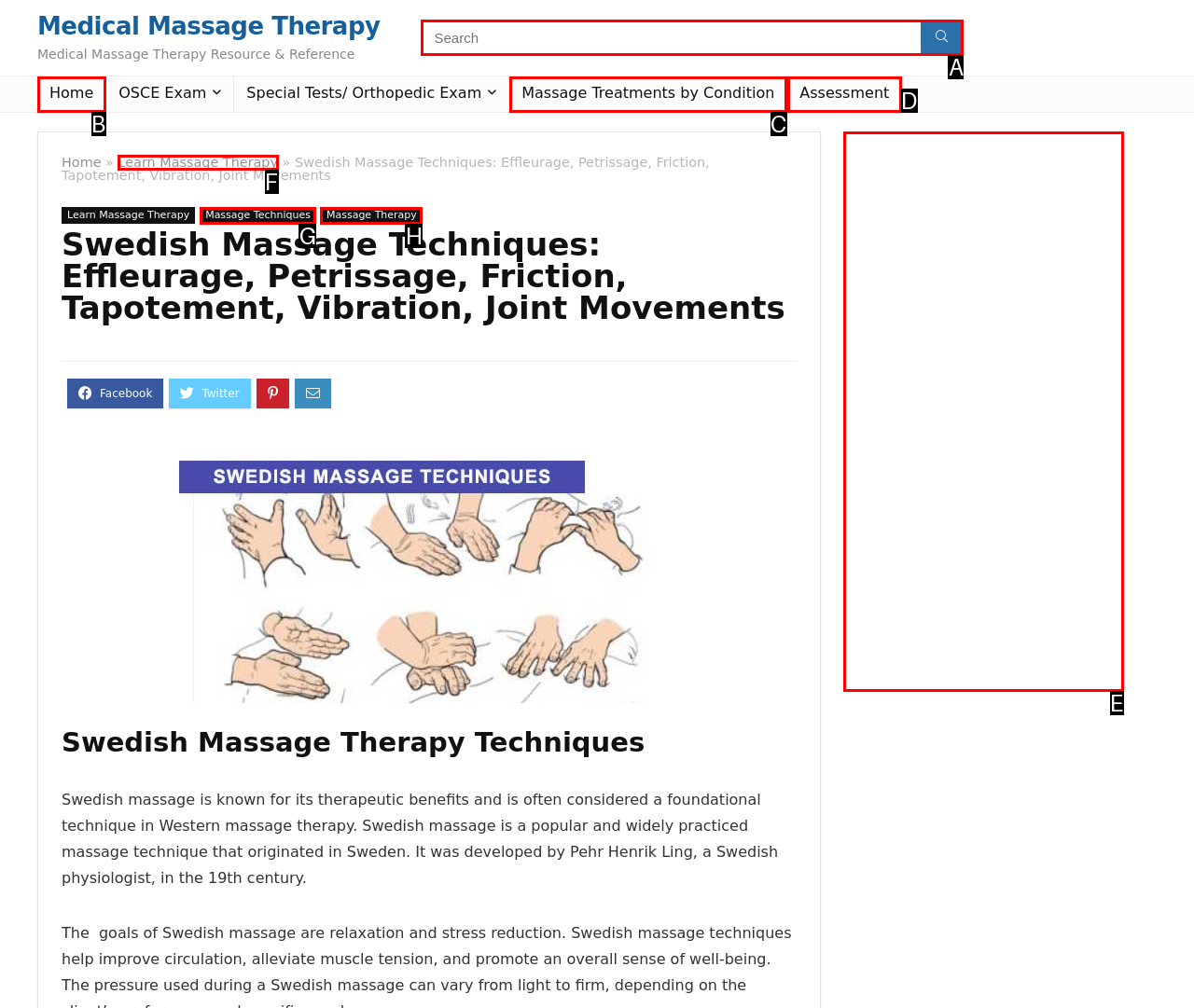Choose the letter of the UI element necessary for this task: Search for medical massage therapy
Answer with the correct letter.

A